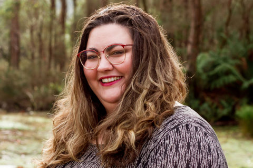What is El's sentiment towards the Study Hub? From the image, respond with a single word or brief phrase.

excitement